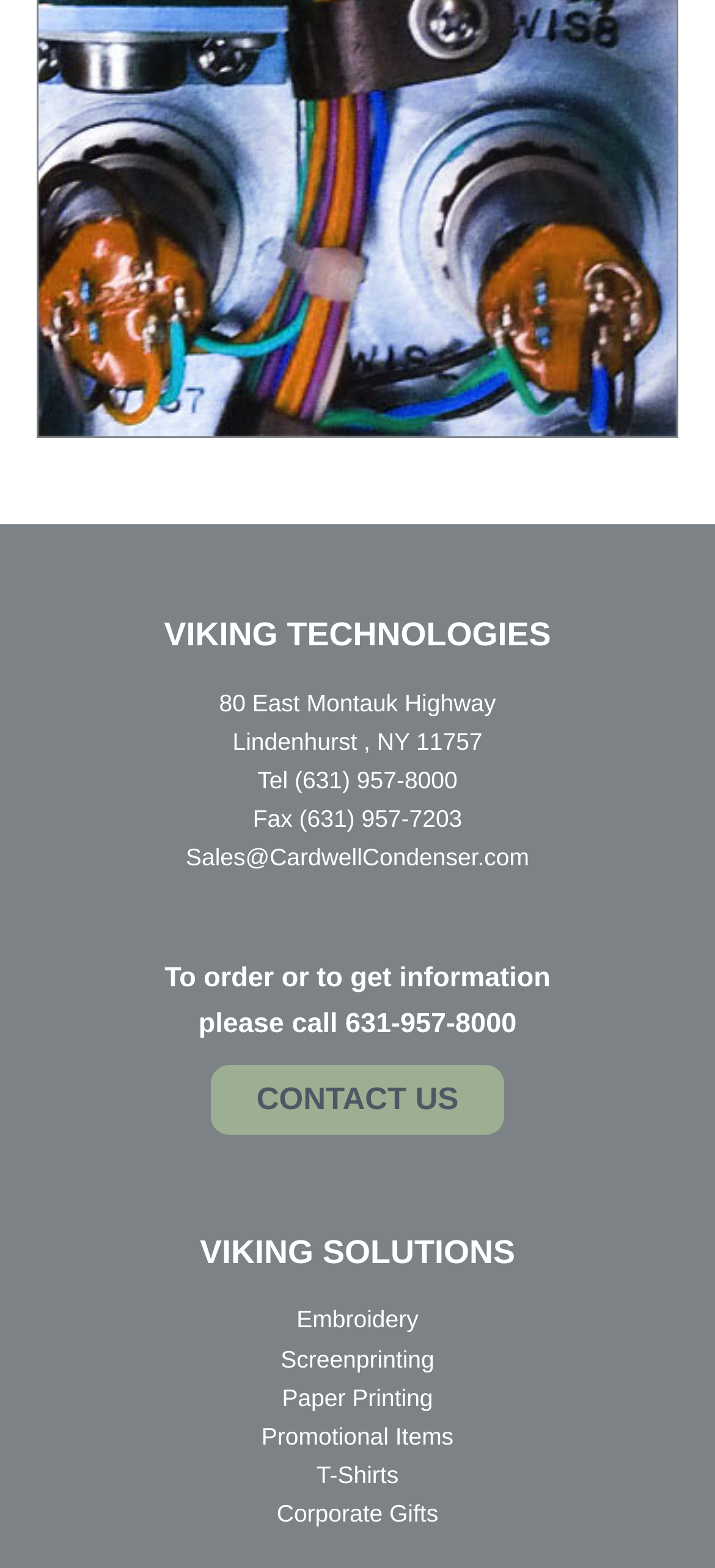Specify the bounding box coordinates of the area that needs to be clicked to achieve the following instruction: "learn about embroidery".

[0.415, 0.833, 0.585, 0.85]